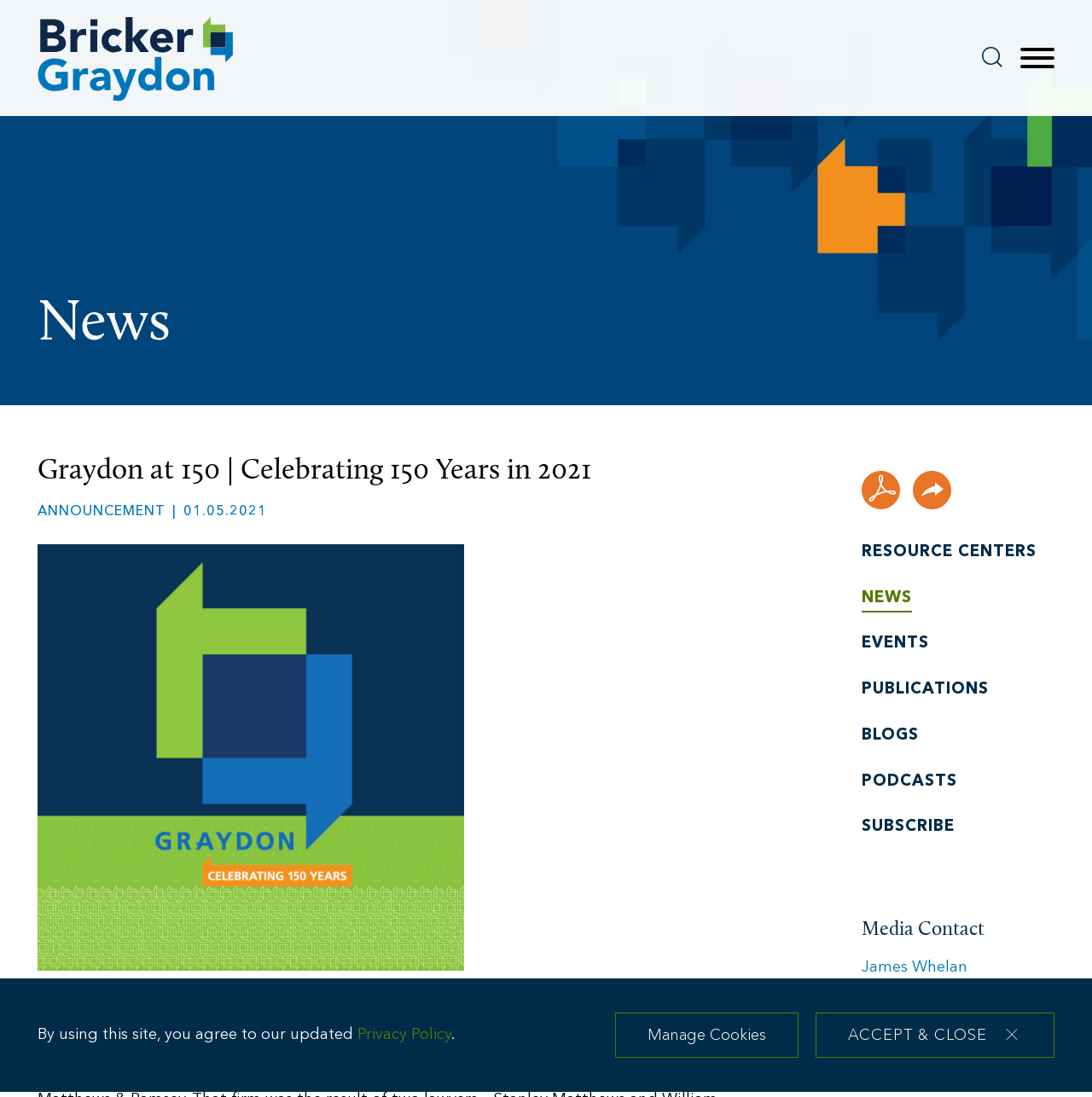Identify the text that serves as the heading for the webpage and generate it.

Graydon at 150 | Celebrating 150 Years in 2021